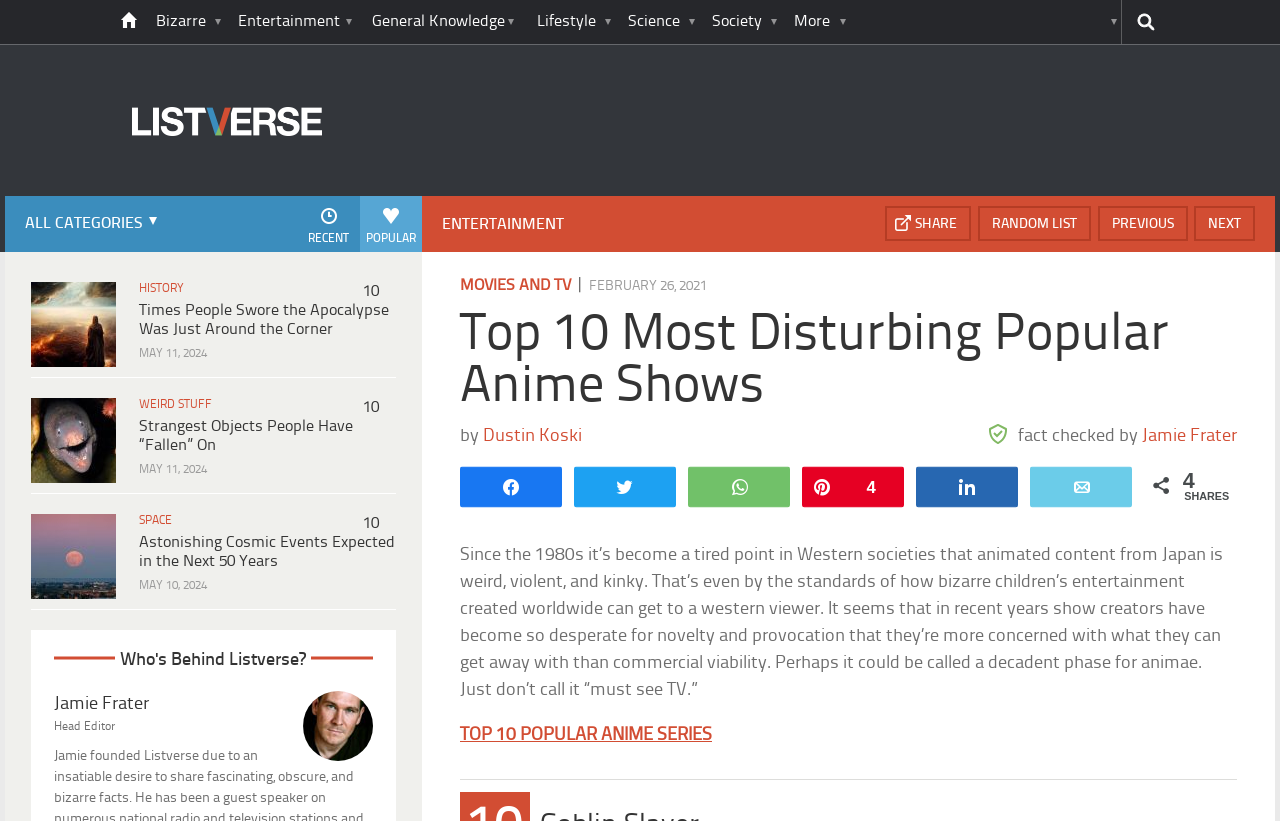What is the date of the main article?
Give a one-word or short-phrase answer derived from the screenshot.

FEBRUARY 26, 2021